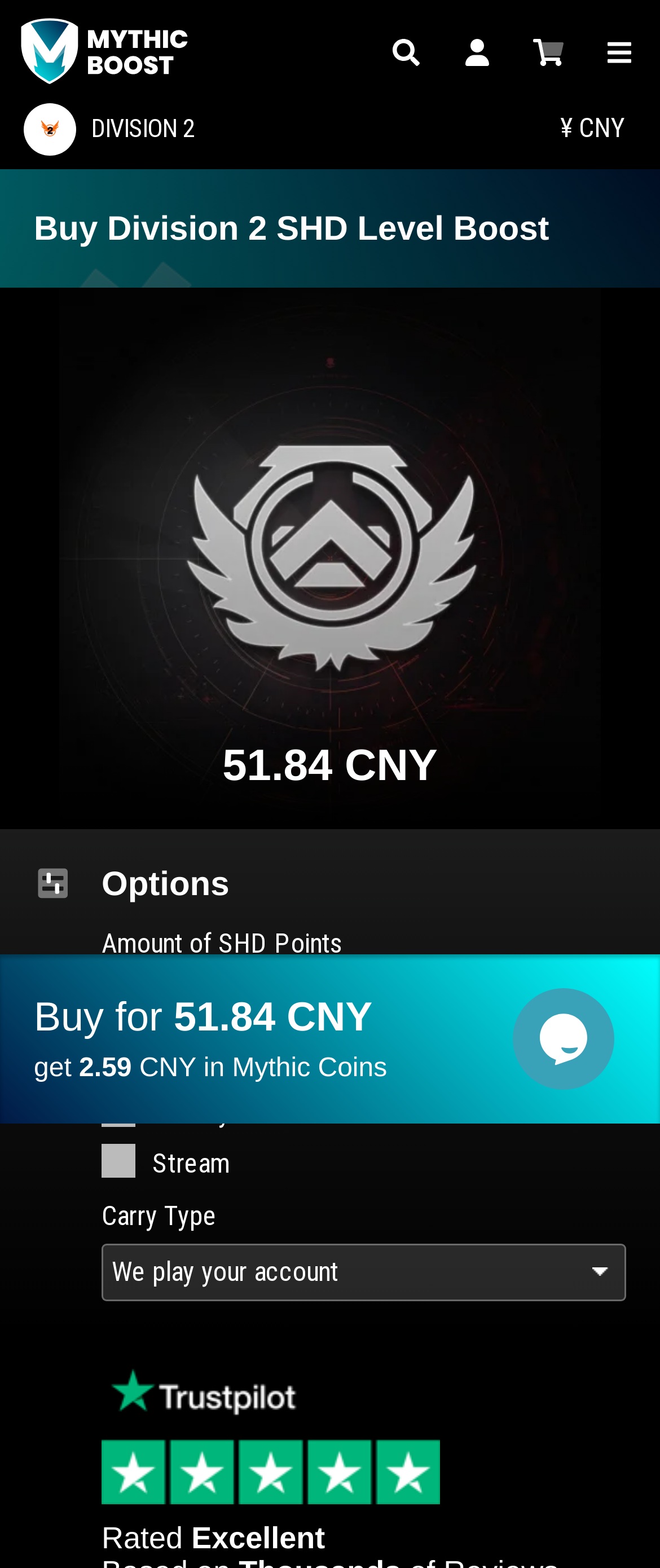Give a detailed explanation of the elements present on the webpage.

The webpage is a product page for buying Division 2 SHD Level Boost. At the top, there are five links: an empty link, "Search", "Client Area - Mythic App", "My Shopping Cart", and "Menu", each accompanied by a small image. Below these links, there is a large heading "Buy Division 2 SHD Level Boost" and a canvas element that spans the entire width of the page.

On the left side of the page, there is a large image with the same title as the heading. To the right of the image, there is a section displaying the price "51.84 CNY". Below this section, there is a heading "Options" with a small image next to it.

Under the "Options" heading, there are several form elements, including a textbox for entering the amount of SHD points, checkboxes for "Priority" and "Stream", and a combobox for selecting the "Carry Type". There is also a section with text "Mythic Boost is Safe & Fast According to Thousands of Clients" accompanied by an image.

At the bottom of the page, there is a section with a call-to-action "Buy for 51.84 CNY" and a description of the benefits, including getting 2.59 in Mythic Coins. On the right side of the page, there is an iframe containing a chat widget.